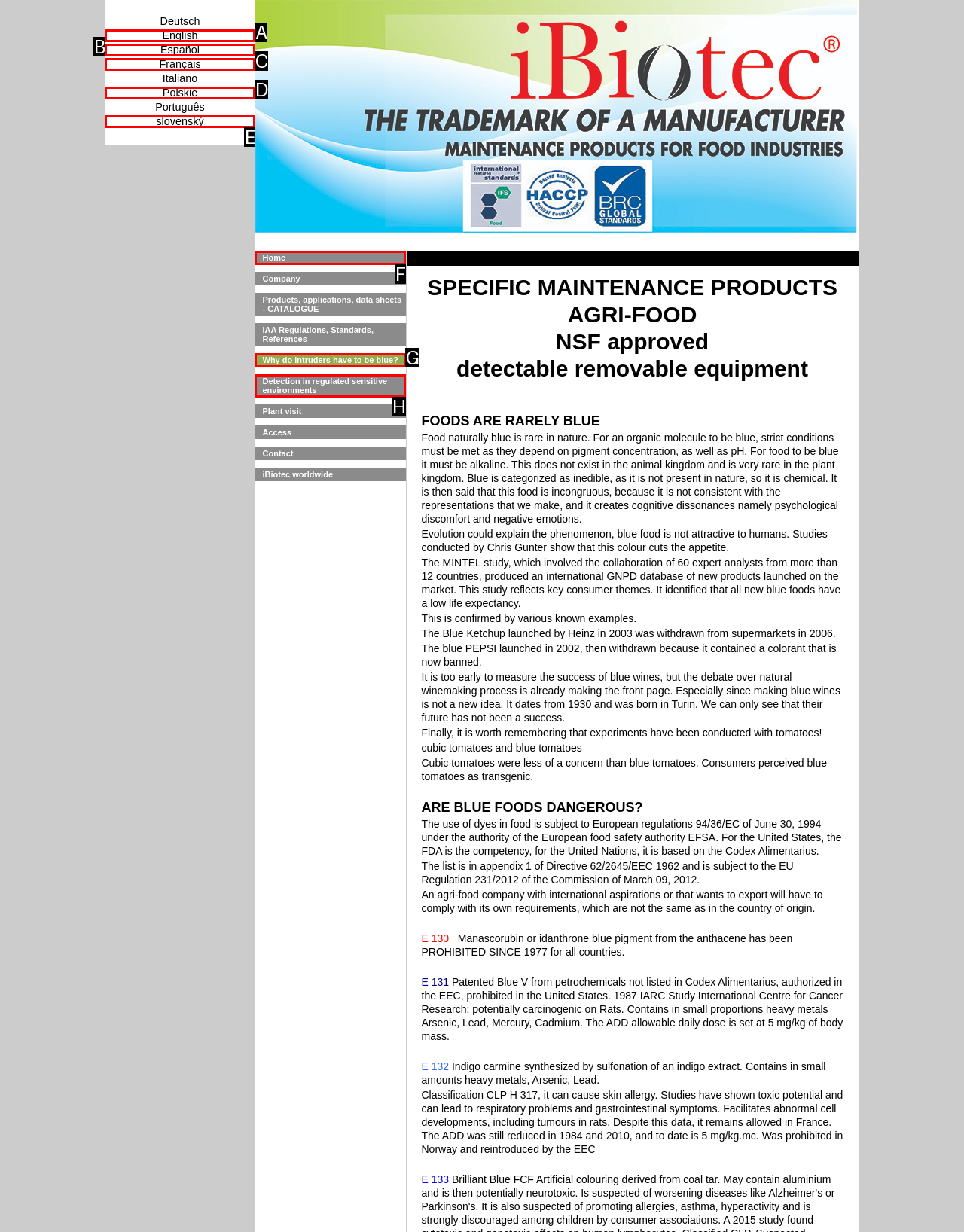From the provided choices, determine which option matches the description: English. Respond with the letter of the correct choice directly.

A